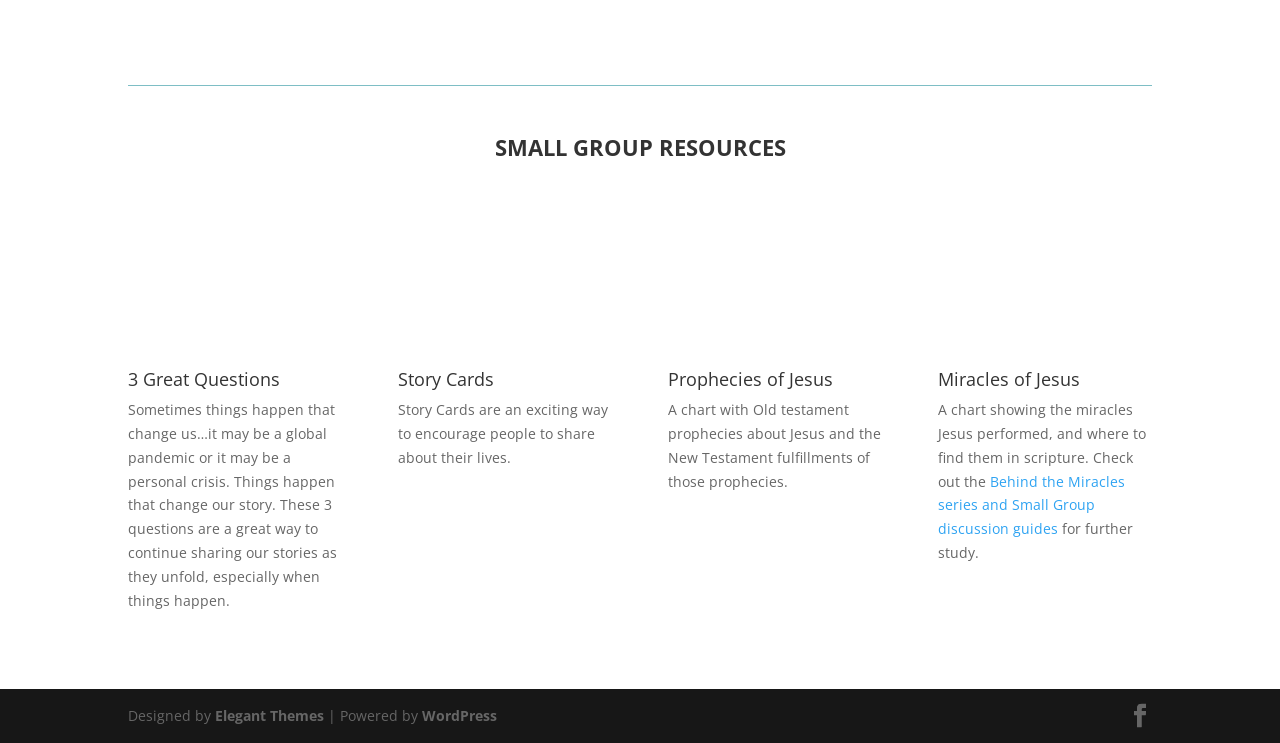Calculate the bounding box coordinates for the UI element based on the following description: "Facebook". Ensure the coordinates are four float numbers between 0 and 1, i.e., [left, top, right, bottom].

[0.881, 0.947, 0.9, 0.981]